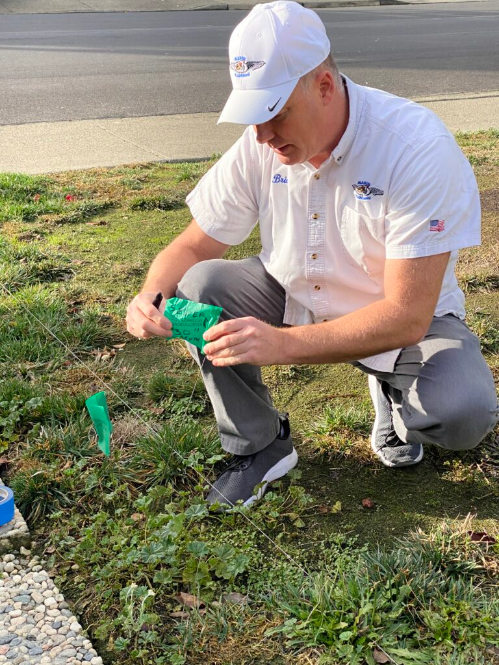What type of setting is in the background?
Refer to the image and provide a thorough answer to the question.

The caption describes the background as featuring a paved pathway and foliage, which is consistent with a suburban setting, suggesting that the plumbing service is being conducted in a residential area.